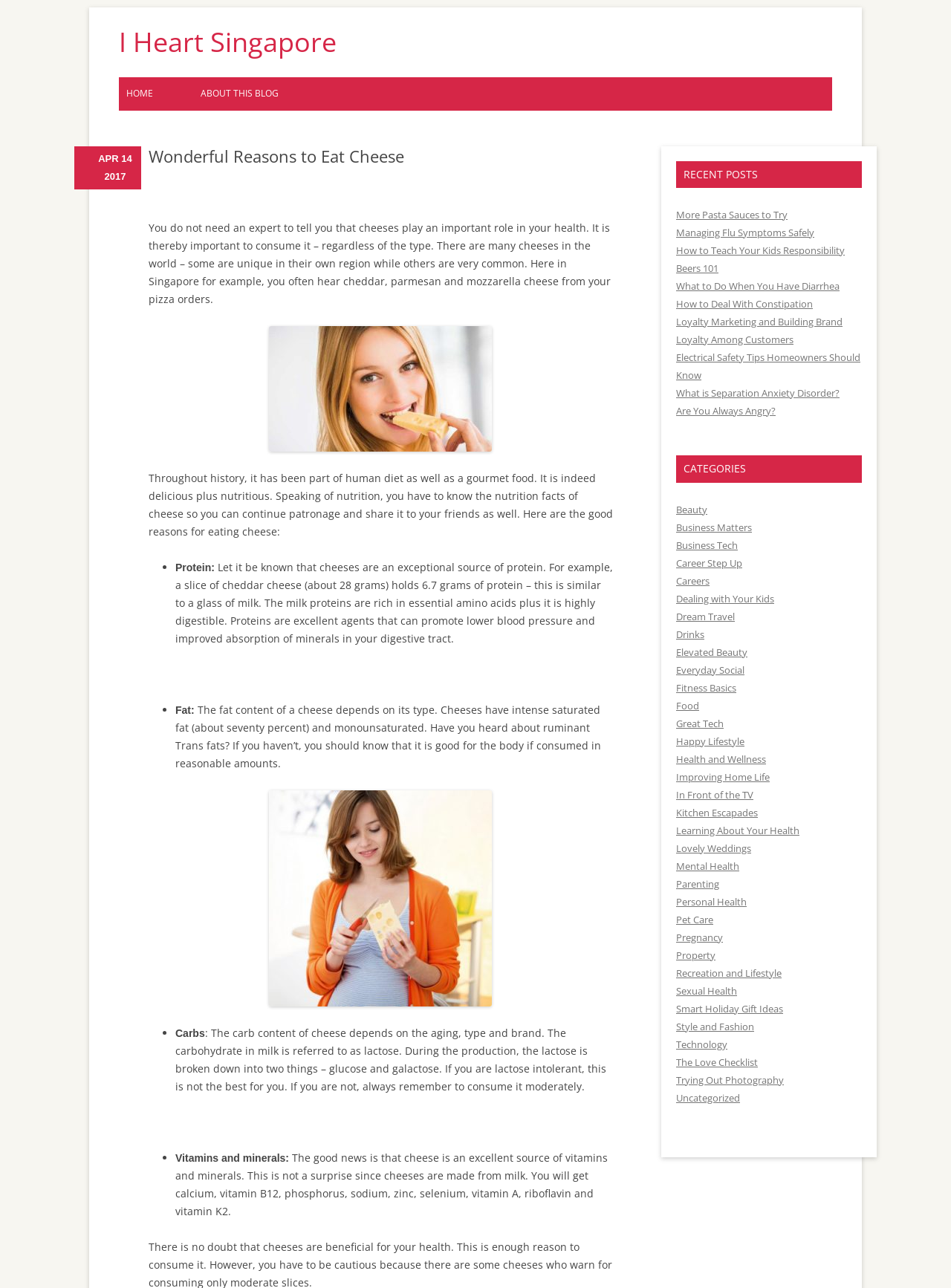Please provide a comprehensive response to the question based on the details in the image: How many categories are listed on the webpage?

The webpage lists 30 categories, including 'Beauty', 'Business Matters', 'Business Tech', and others, which are likely used to organize and categorize articles on the website.